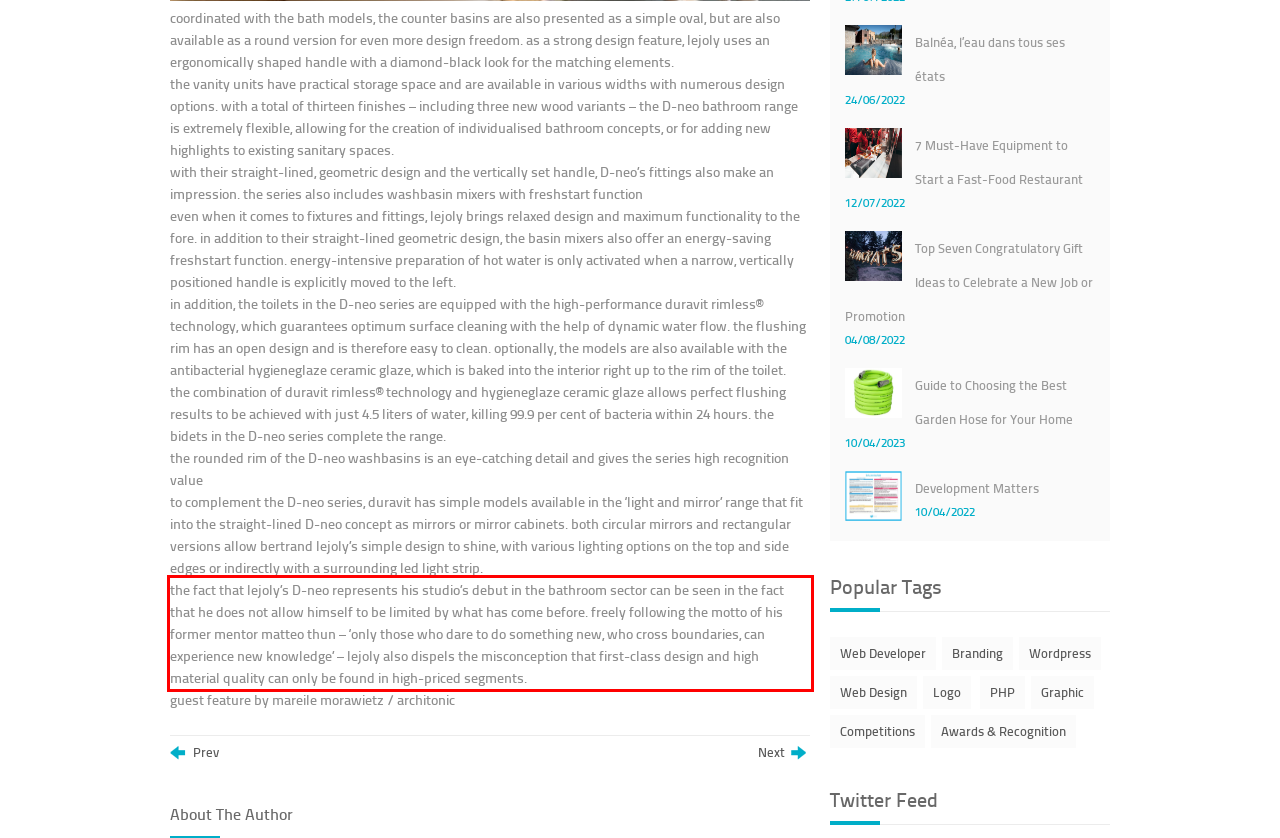The screenshot provided shows a webpage with a red bounding box. Apply OCR to the text within this red bounding box and provide the extracted content.

the fact that lejoly’s D-neo represents his studio’s debut in the bathroom sector can be seen in the fact that he does not allow himself to be limited by what has come before. freely following the motto of his former mentor matteo thun – ‘only those who dare to do something new, who cross boundaries, can experience new knowledge’ – lejoly also dispels the misconception that first-class design and high material quality can only be found in high-priced segments.